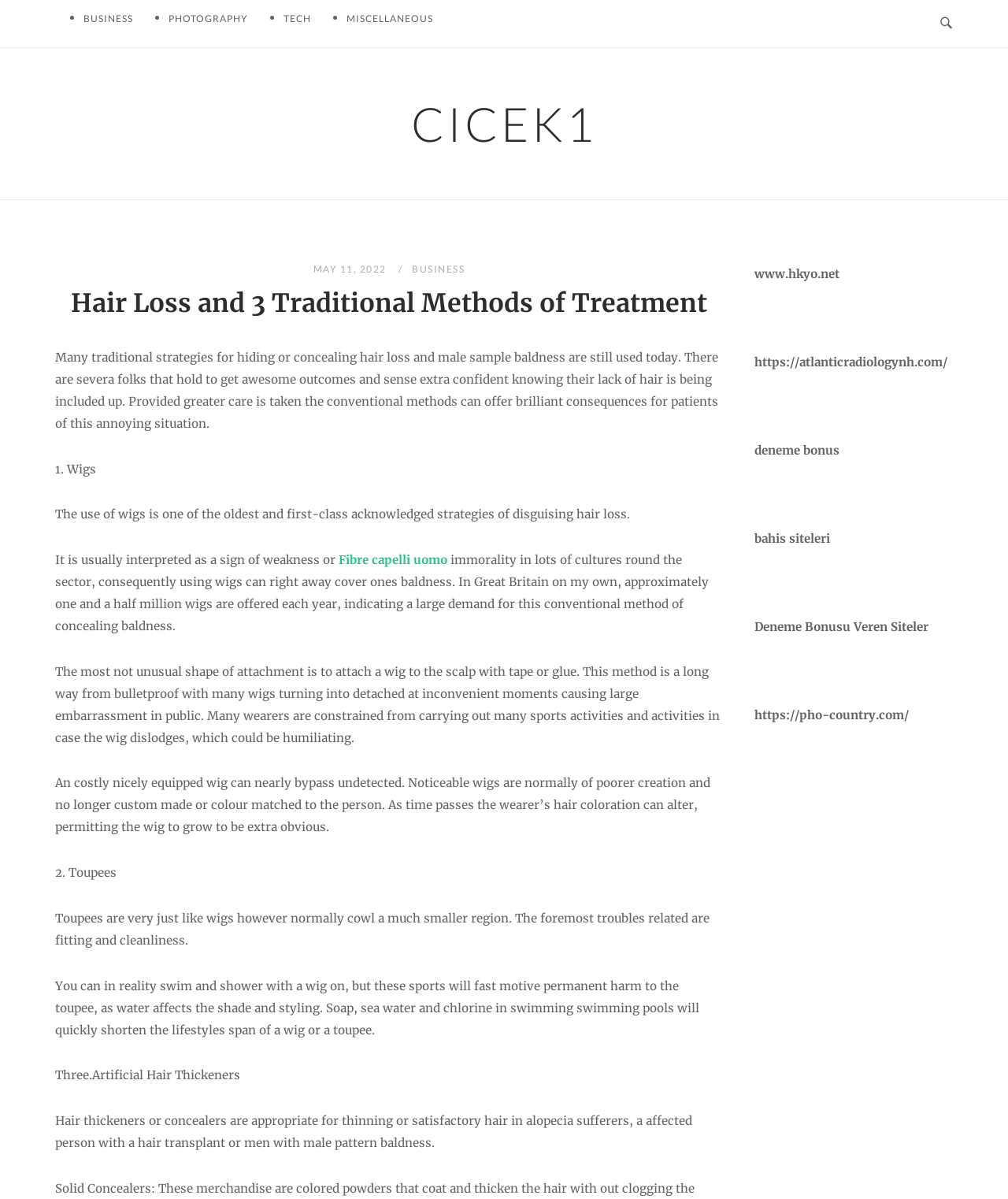Answer the question in one word or a short phrase:
What is the problem with toupees?

Fitting and cleanliness